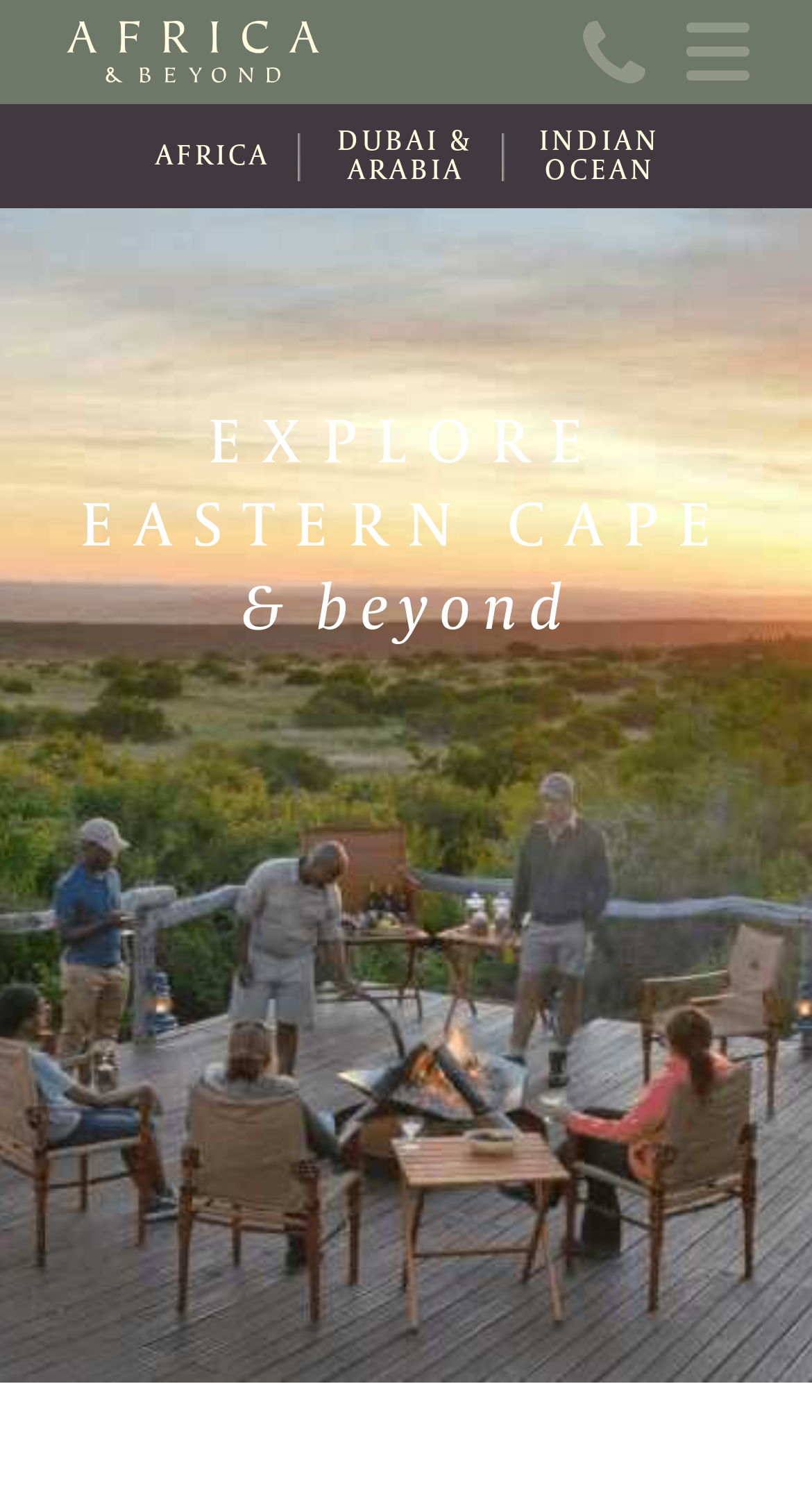Provide a single word or phrase answer to the question: 
How many main navigation links are there?

6